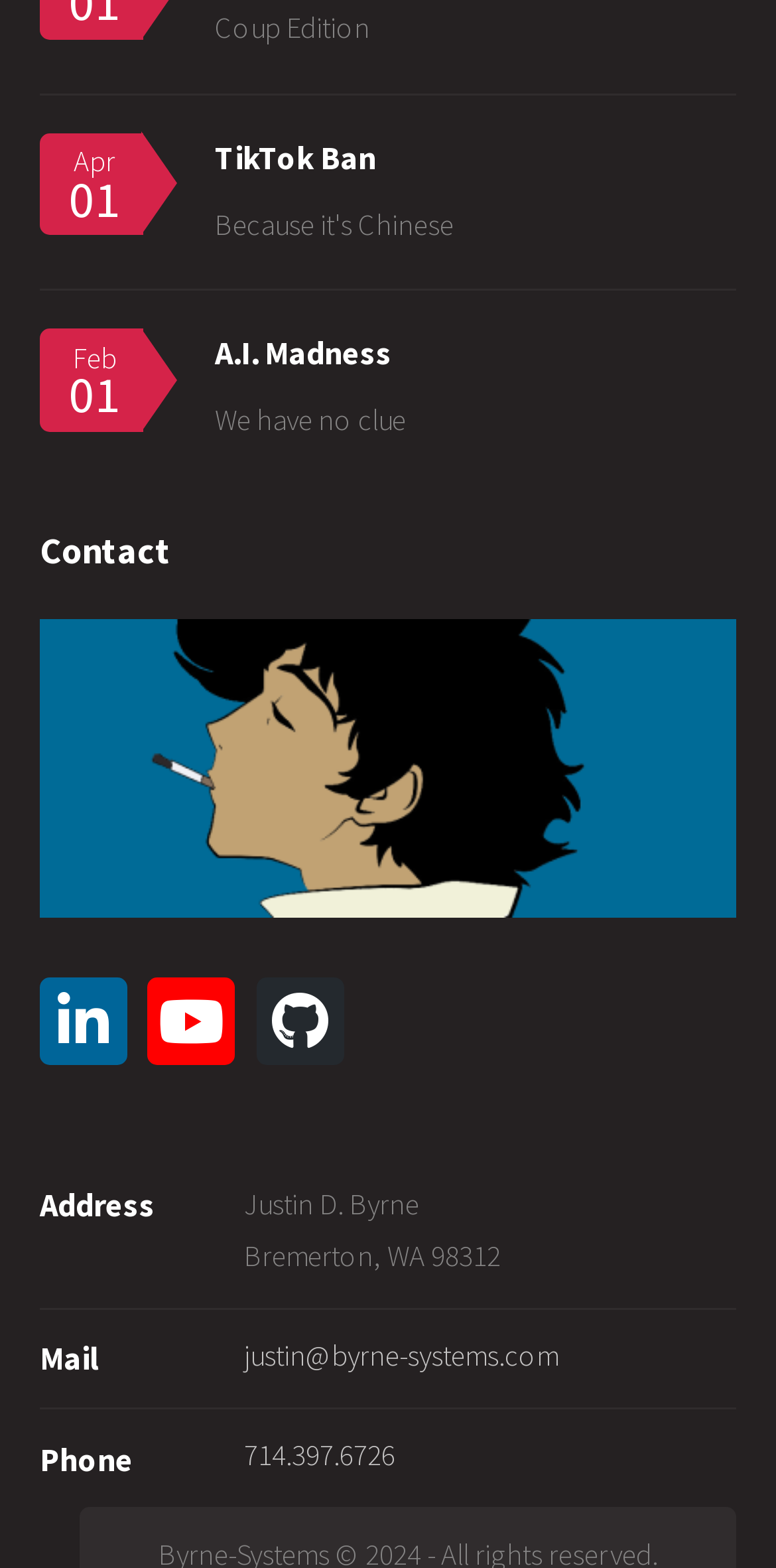Identify the bounding box for the UI element specified in this description: "714.397.6726". The coordinates must be four float numbers between 0 and 1, formatted as [left, top, right, bottom].

[0.315, 0.917, 0.509, 0.94]